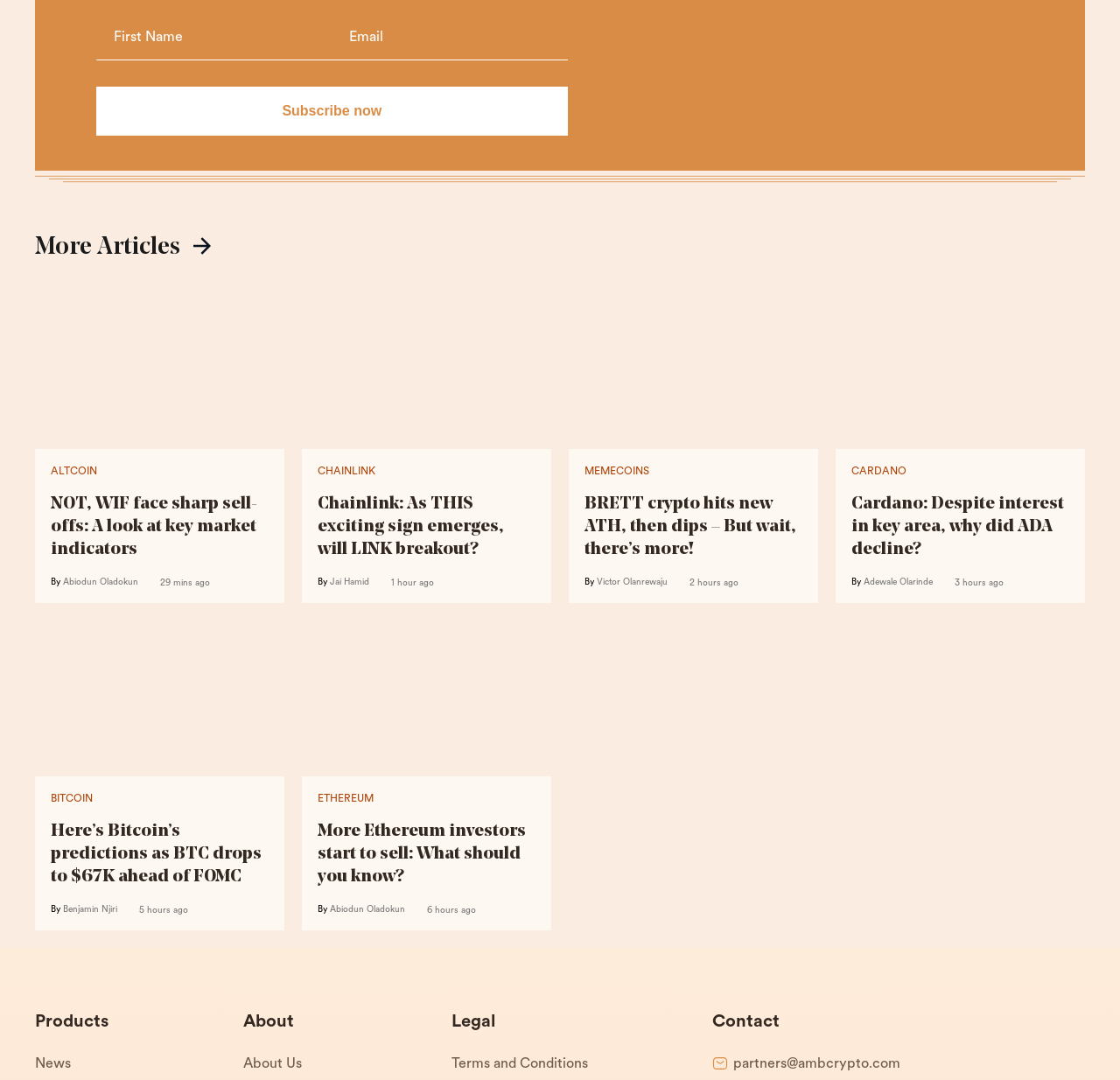Find and provide the bounding box coordinates for the UI element described here: "partners@ambcrypto.com". The coordinates should be given as four float numbers between 0 and 1: [left, top, right, bottom].

[0.655, 0.823, 0.804, 0.839]